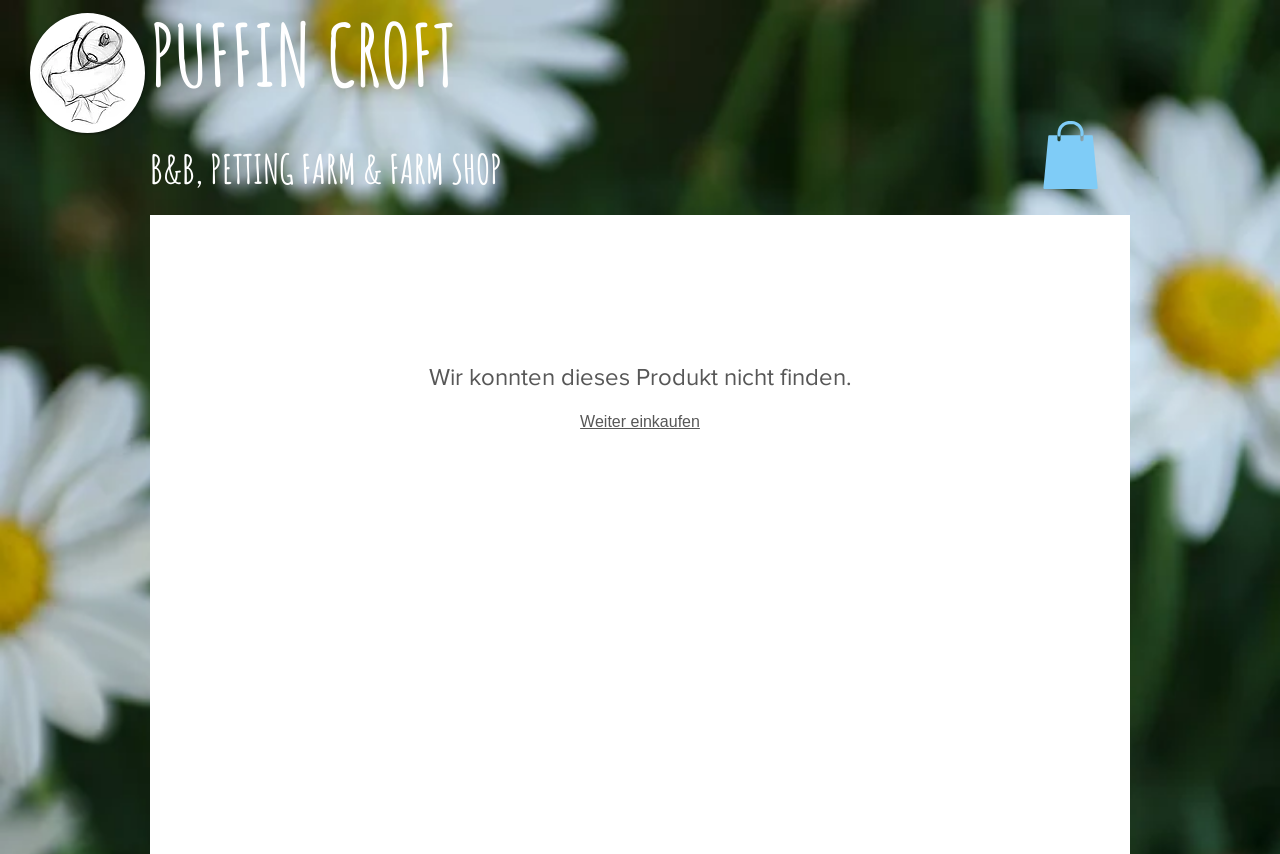Please provide the bounding box coordinates for the element that needs to be clicked to perform the following instruction: "Click the 'Weiter einkaufen' link". The coordinates should be given as four float numbers between 0 and 1, i.e., [left, top, right, bottom].

[0.453, 0.483, 0.547, 0.503]